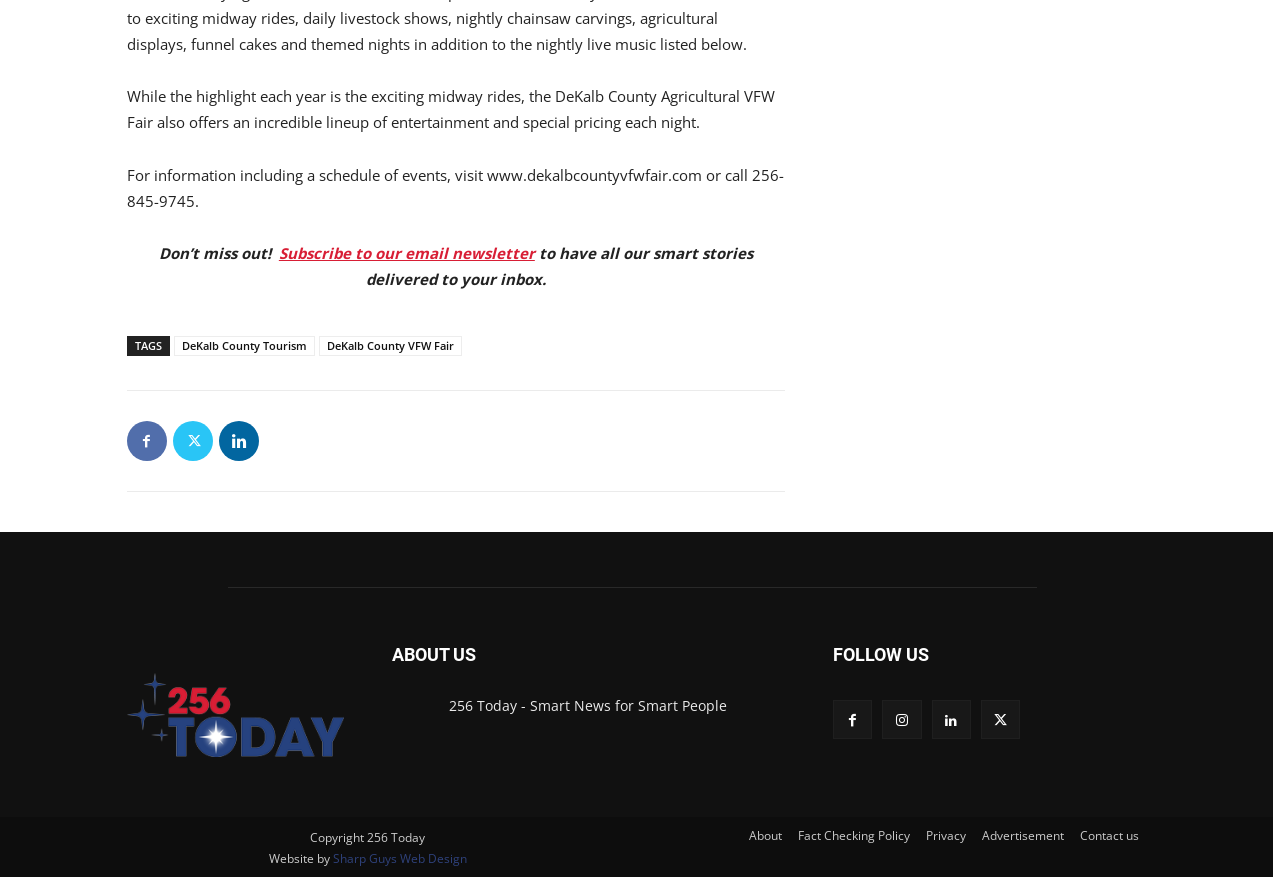Kindly provide the bounding box coordinates of the section you need to click on to fulfill the given instruction: "Read the 'Recent Posts'".

None